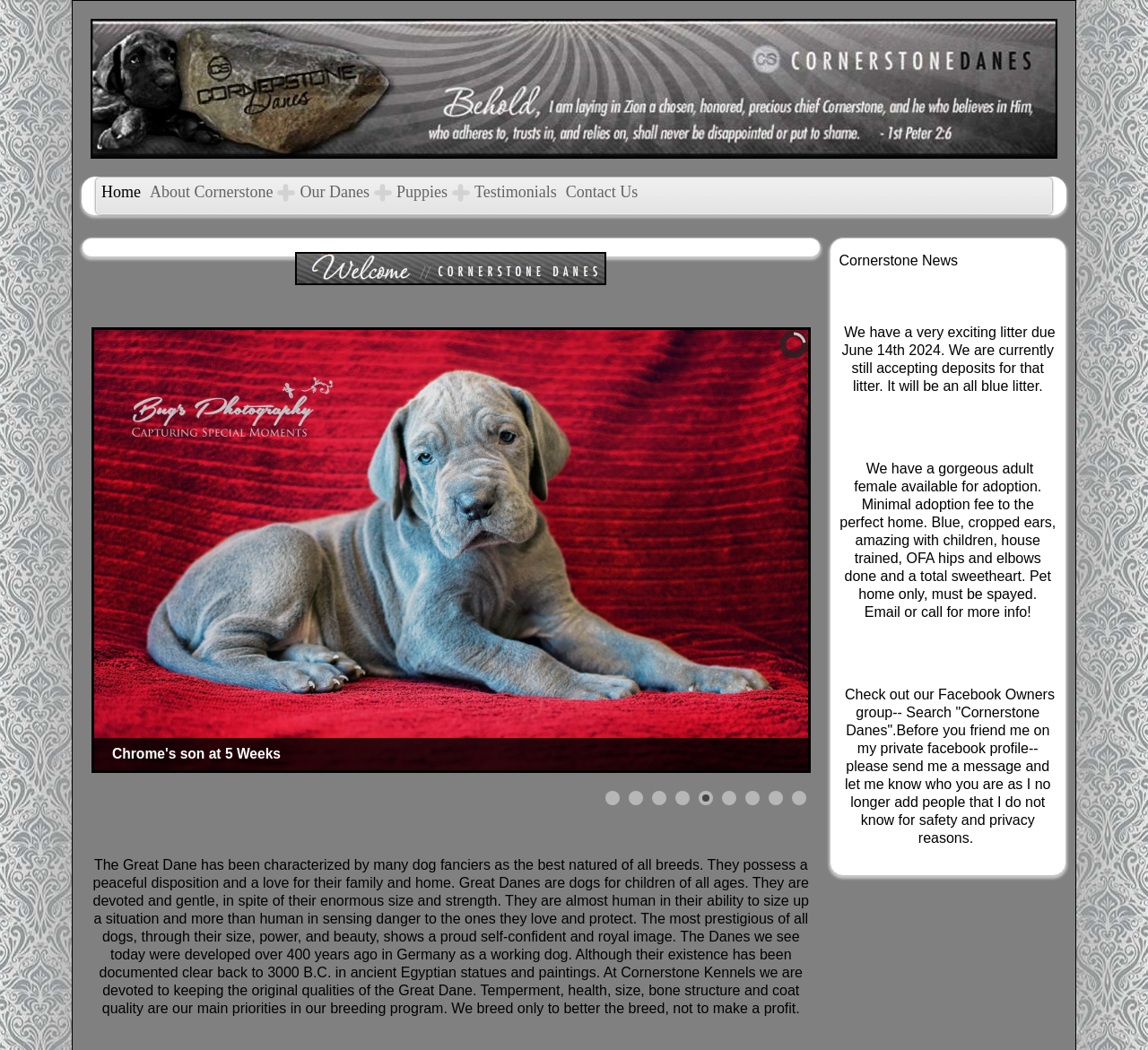Locate the bounding box coordinates of the area to click to fulfill this instruction: "Click the Puppies link". The bounding box should be presented as four float numbers between 0 and 1, in the order [left, top, right, bottom].

[0.341, 0.17, 0.394, 0.198]